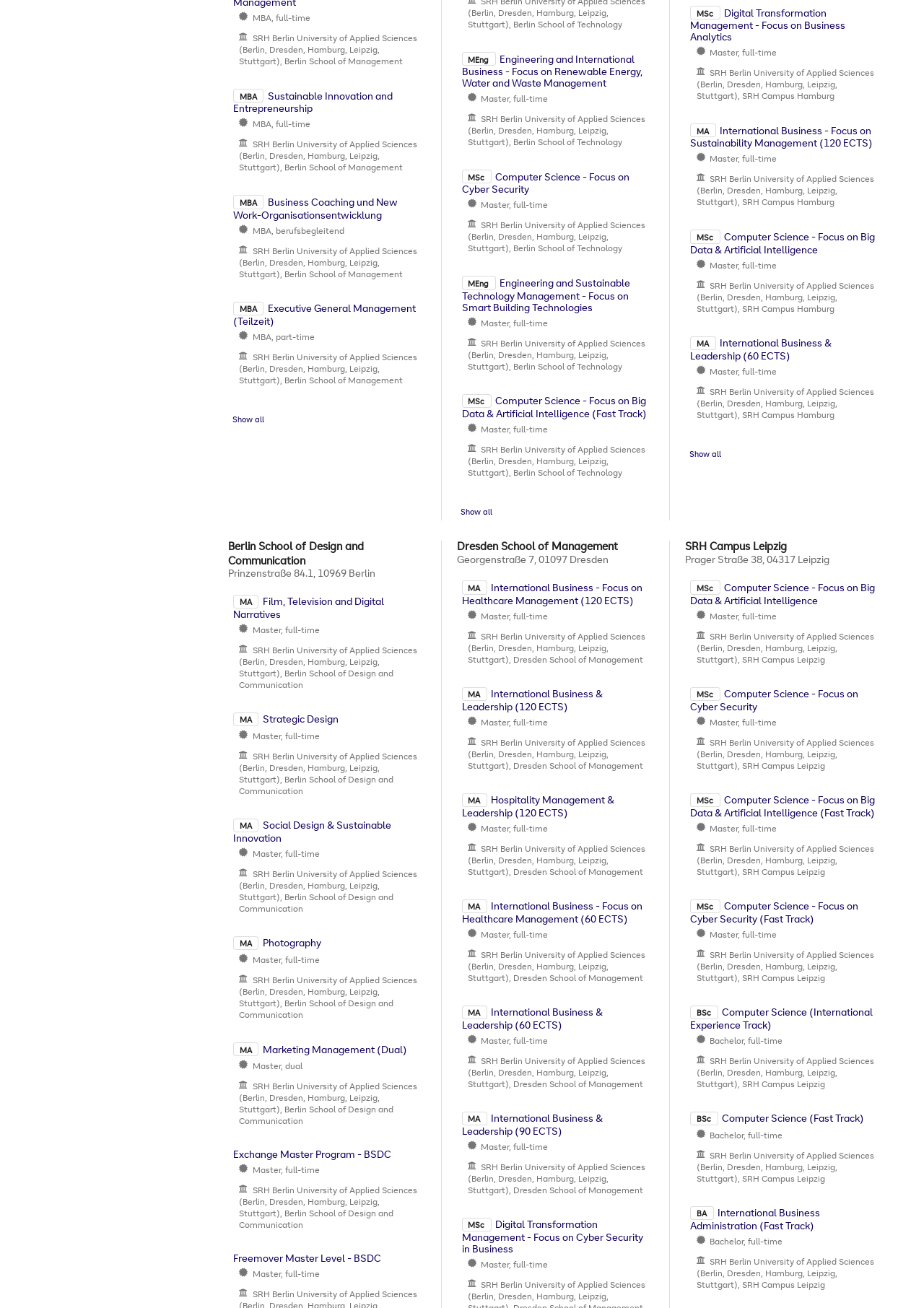How many schools are listed on this webpage?
Based on the image, answer the question with as much detail as possible.

After analyzing the webpage content, I found that there are three schools mentioned: Berlin School of Management, Berlin School of Technology, and Berlin School of Design and Communication, which are part of SRH Berlin University of Applied Sciences. Additionally, there is also a mention of Dresden School of Management, which is another school. Therefore, I conclude that there are three schools listed on this webpage.